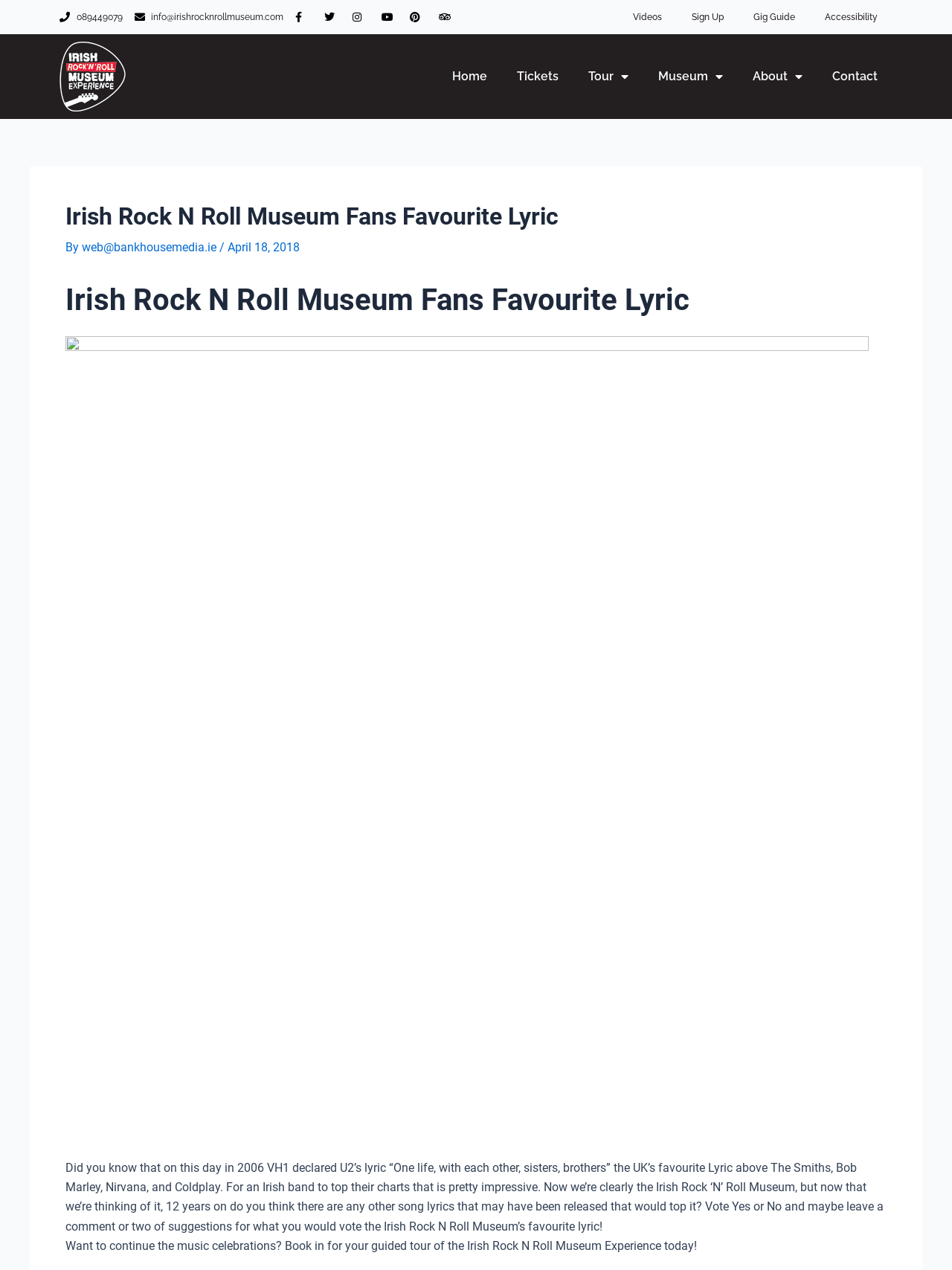Please specify the bounding box coordinates in the format (top-left x, top-left y, bottom-right x, bottom-right y), with values ranging from 0 to 1. Identify the bounding box for the UI component described as follows: Sign Up

[0.711, 0.006, 0.776, 0.021]